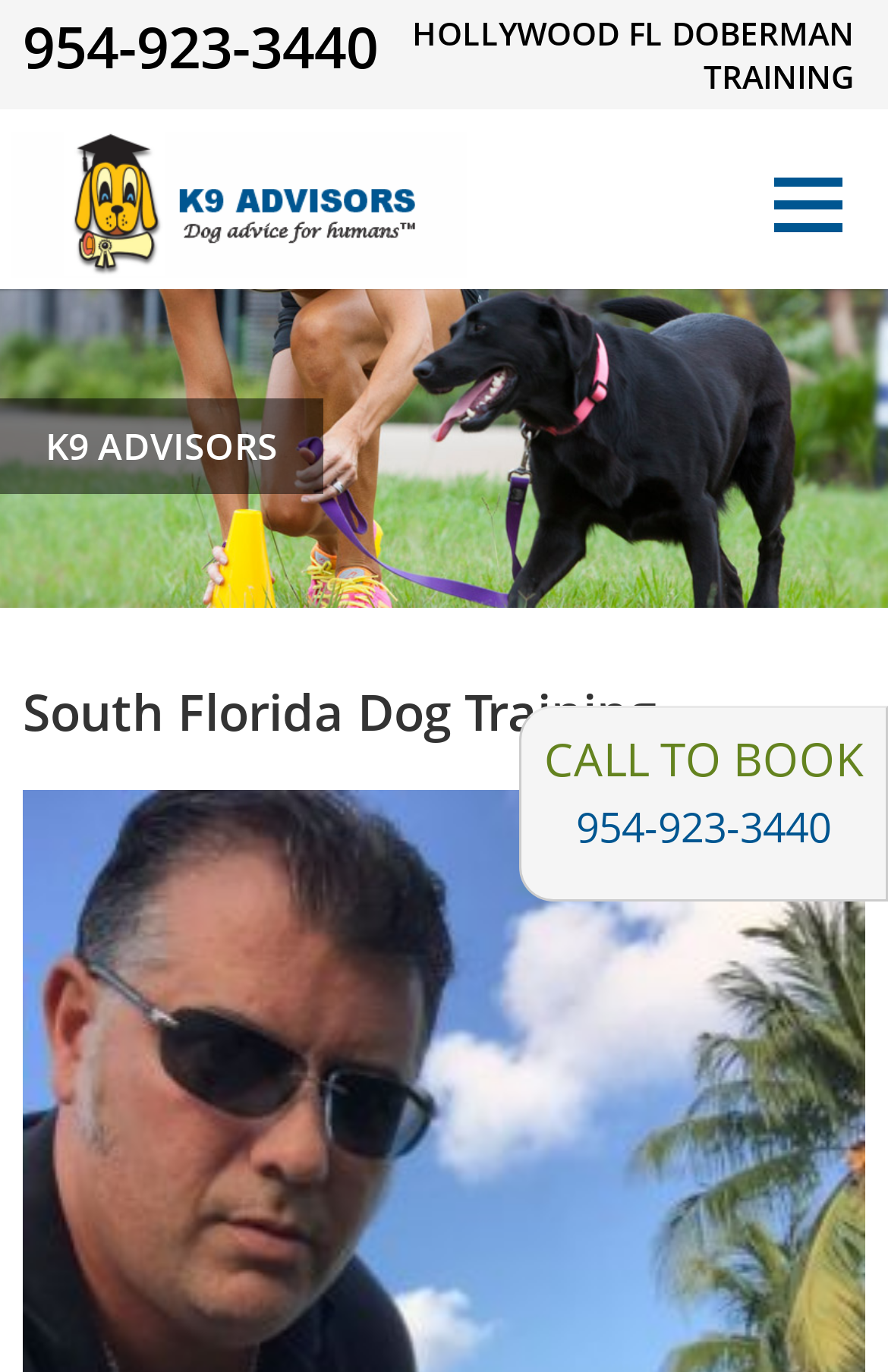Locate the primary headline on the webpage and provide its text.

HOLLYWOOD FL DOBERMAN TRAINING